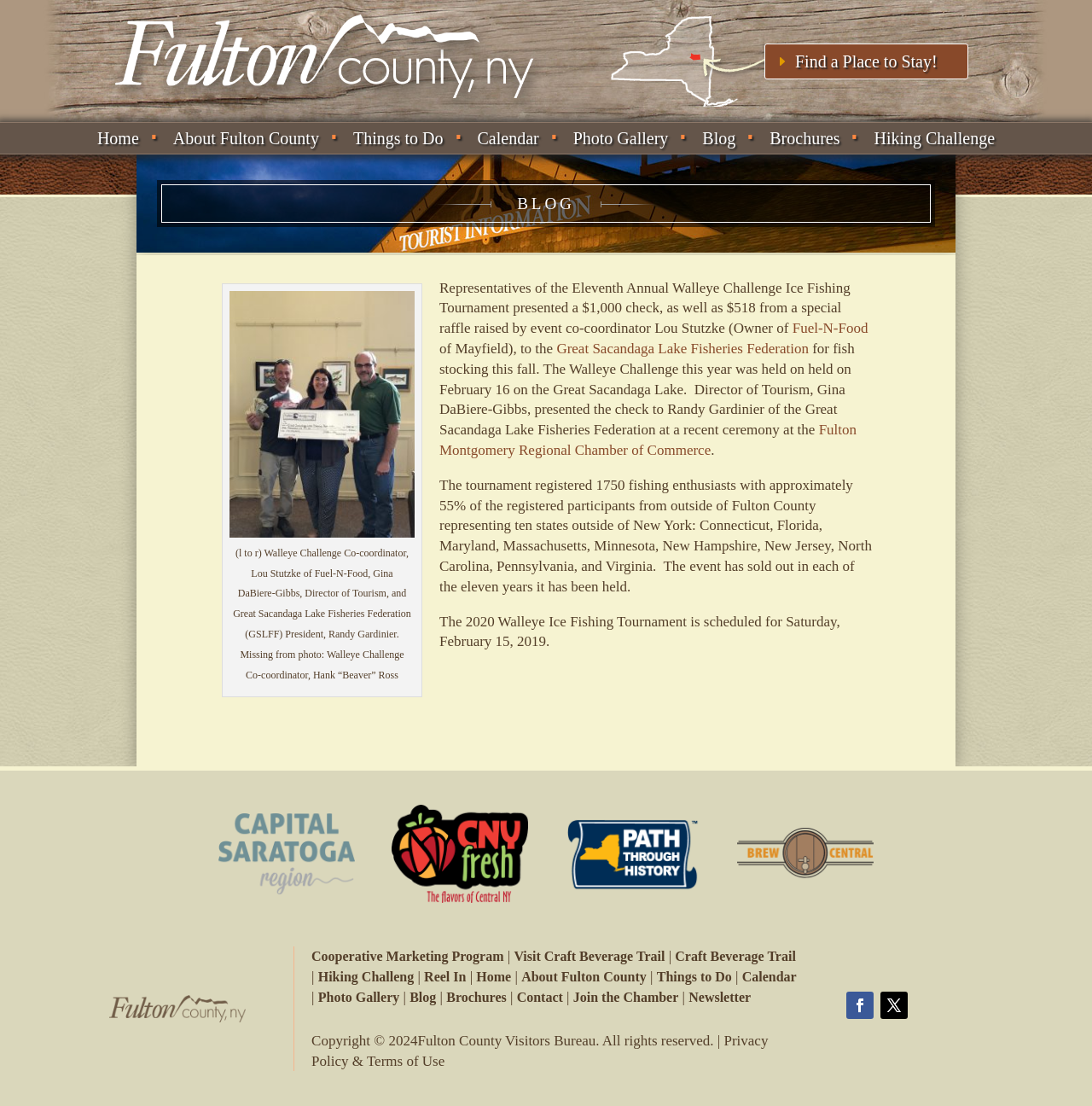Explain the webpage's design and content in an elaborate manner.

The webpage is about the Walleye Challenge, an ice fishing tournament held on Great Sacandaga Lake, and its contribution to the local community. At the top of the page, there are two images, one on the left and one on the right, with a link to "Find a Place to Stay!" situated between them. Below these images, there is a navigation menu with links to "Home", "About Fulton County", "Things to Do", "Calendar", "Photo Gallery", "Blog", "Brochures", and "Hiking Challenge".

The main content of the page is divided into two sections. The first section is a blog post with a heading "BLOG" and an image on the left side. The post describes the Walleye Challenge's donation to the Great Sacandaga Lake Fisheries Federation for fish stocking. It also mentions the success of the tournament, which attracted 1750 fishing enthusiasts from ten states outside of New York.

The second section is a footer area with multiple links and images. There are four columns of links, each with a set of related links, such as "Cooperative Marketing Program", "Visit Craft Beverage Trail", and "Reel In". There are also several social media links and a copyright notice at the bottom of the page.